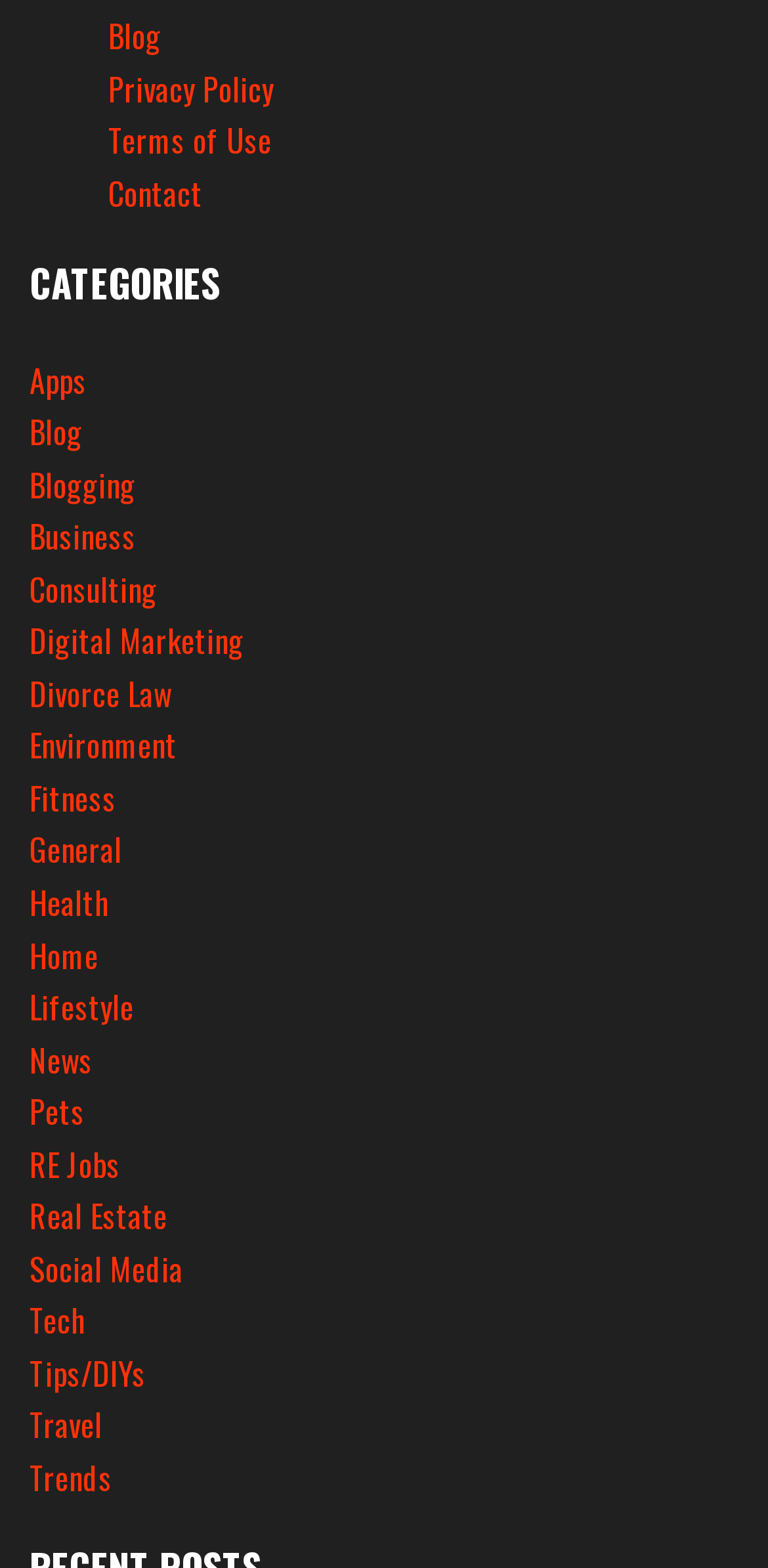Find the bounding box coordinates for the HTML element described in this sentence: "Real Estate". Provide the coordinates as four float numbers between 0 and 1, in the format [left, top, right, bottom].

[0.038, 0.76, 0.218, 0.791]